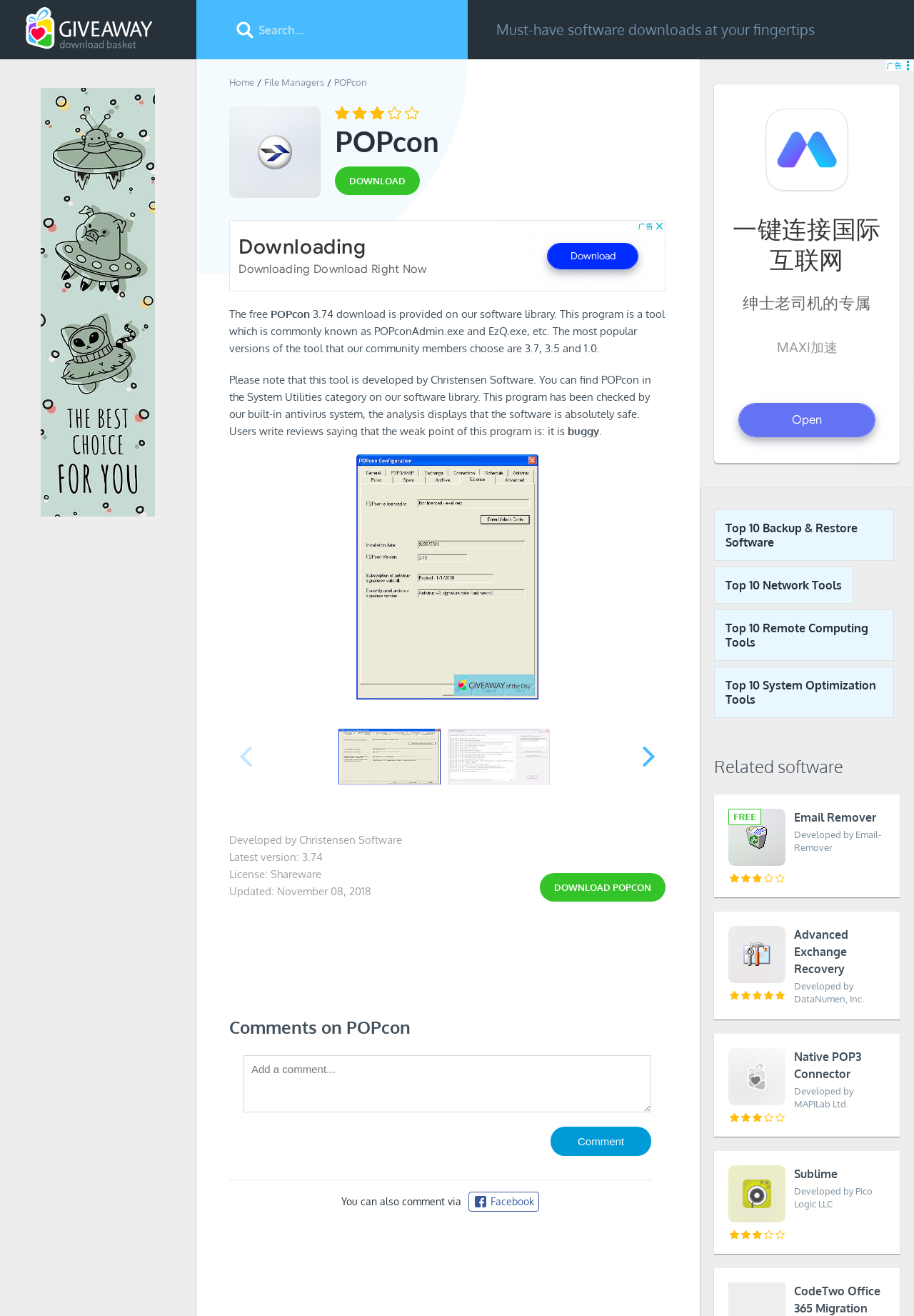Determine the bounding box coordinates for the UI element described. Format the coordinates as (top-left x, top-left y, bottom-right x, bottom-right y) and ensure all values are between 0 and 1. Element description: Top 10 Network Tools

[0.781, 0.431, 0.934, 0.459]